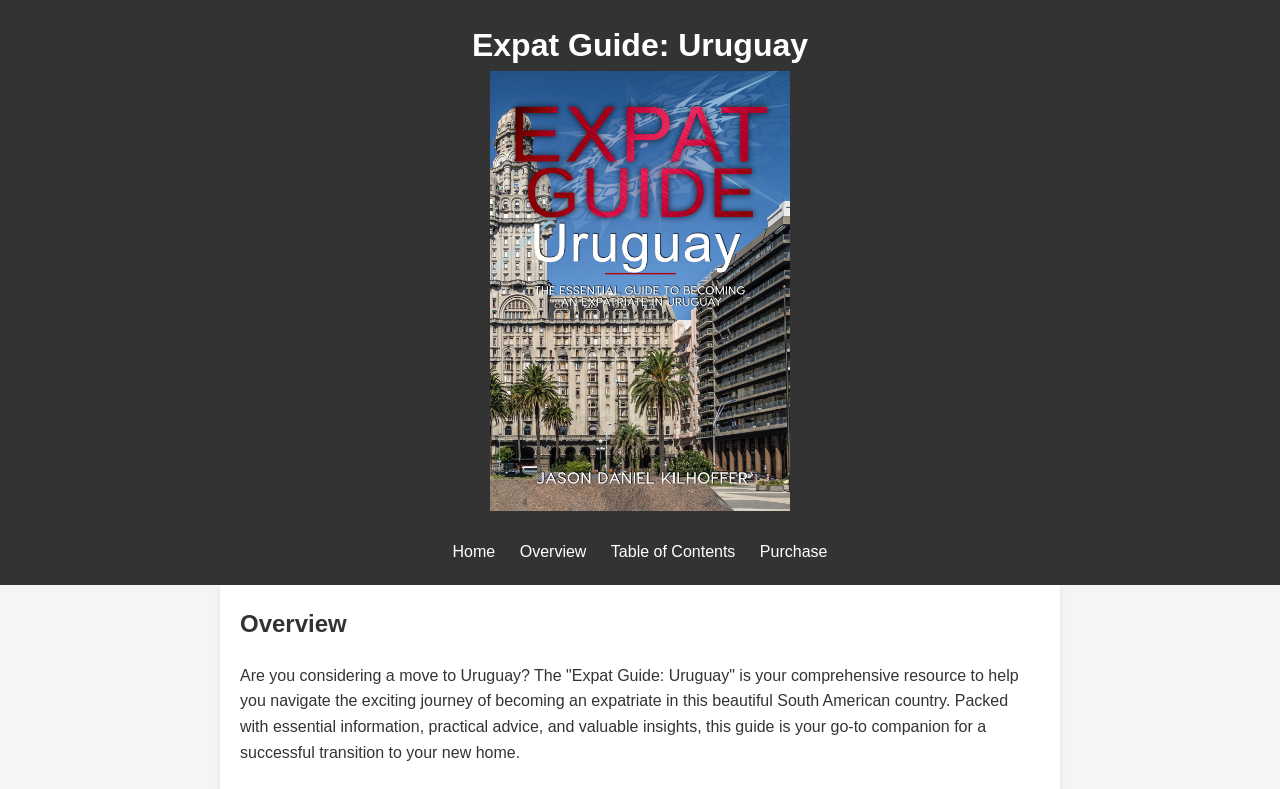How many links are in the navigation menu?
Refer to the image and provide a thorough answer to the question.

The navigation menu is located at the bottom of the page and contains four links: 'Home', 'Overview', 'Table of Contents', and 'Purchase'. I counted the number of links in this menu to arrive at the answer.